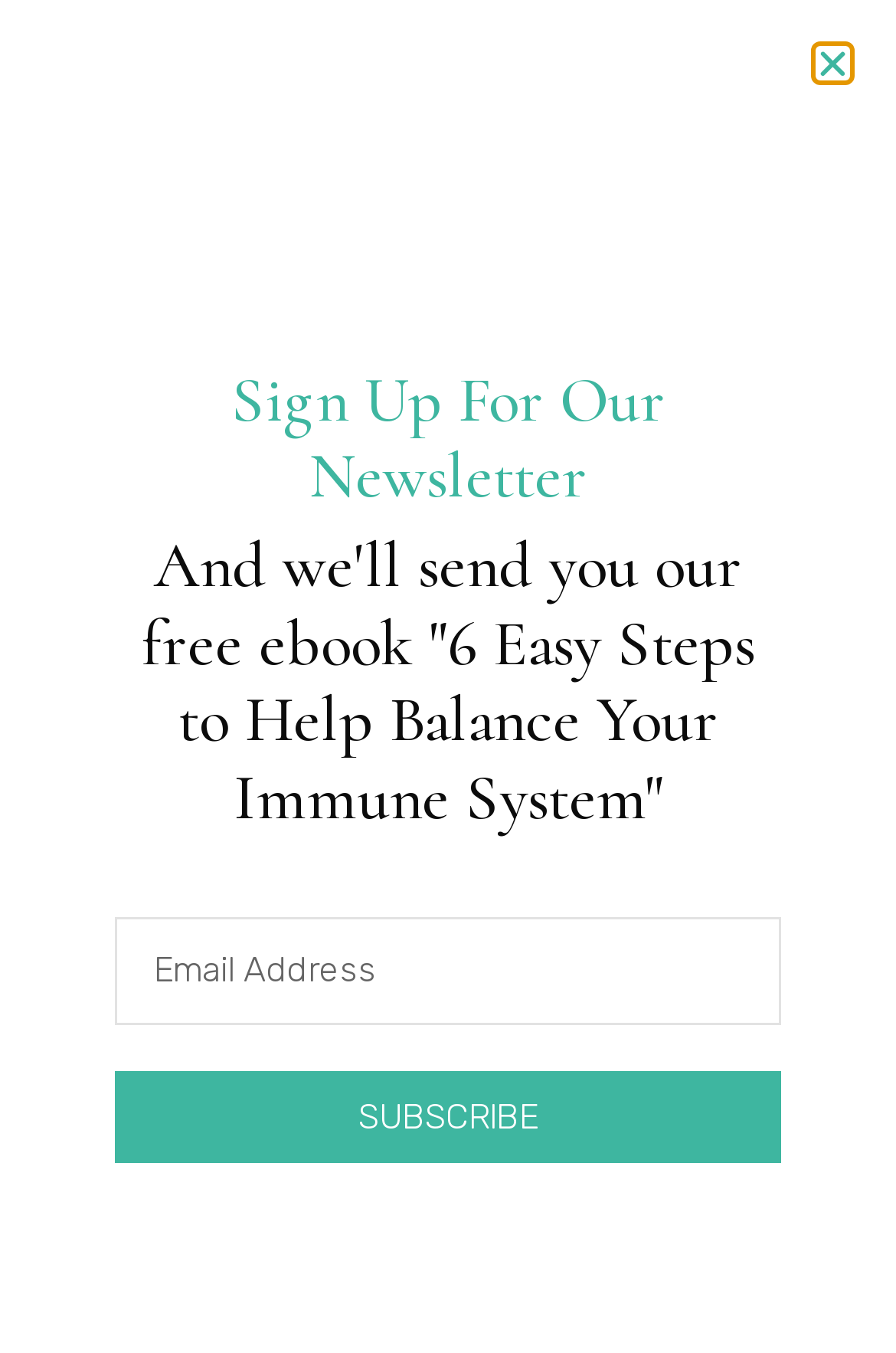Respond to the question below with a concise word or phrase:
What is the text on the image on the webpage?

Unknown